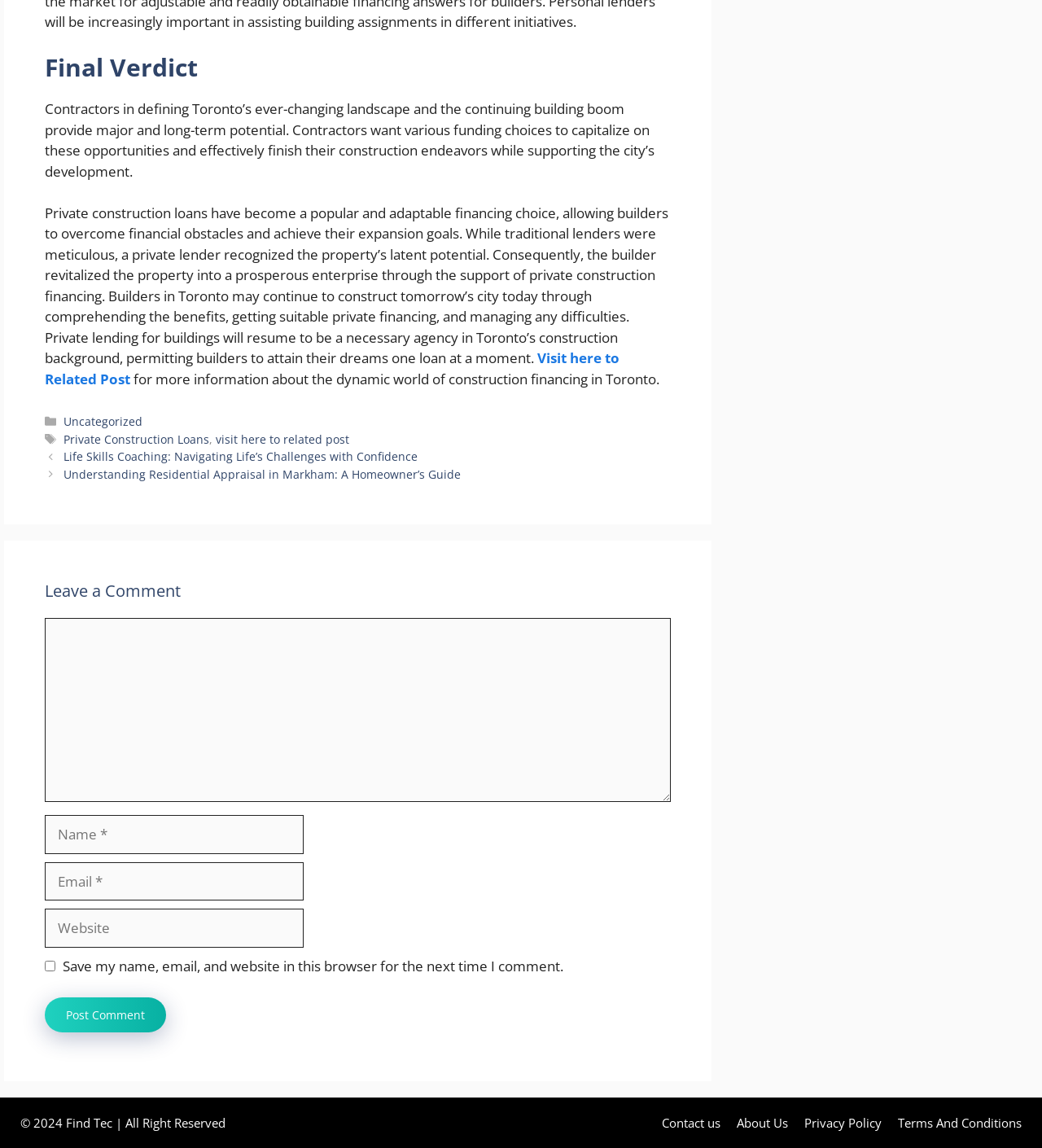Please identify the bounding box coordinates of the clickable area that will fulfill the following instruction: "Click on 'Private Construction Loans'". The coordinates should be in the format of four float numbers between 0 and 1, i.e., [left, top, right, bottom].

[0.061, 0.376, 0.201, 0.389]